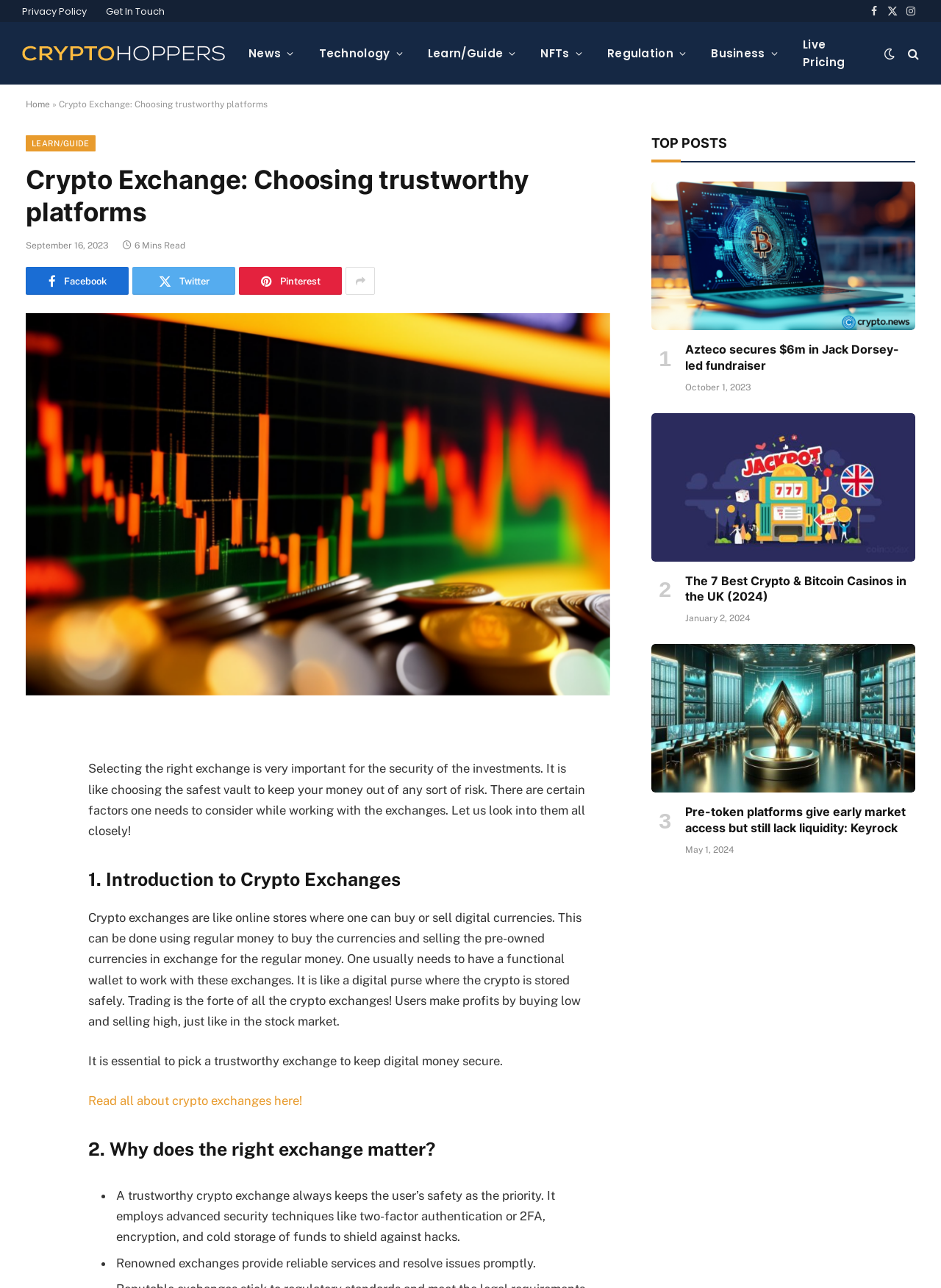Identify the bounding box coordinates of the element that should be clicked to fulfill this task: "Check the 'TOP POSTS' section". The coordinates should be provided as four float numbers between 0 and 1, i.e., [left, top, right, bottom].

[0.692, 0.105, 0.772, 0.118]